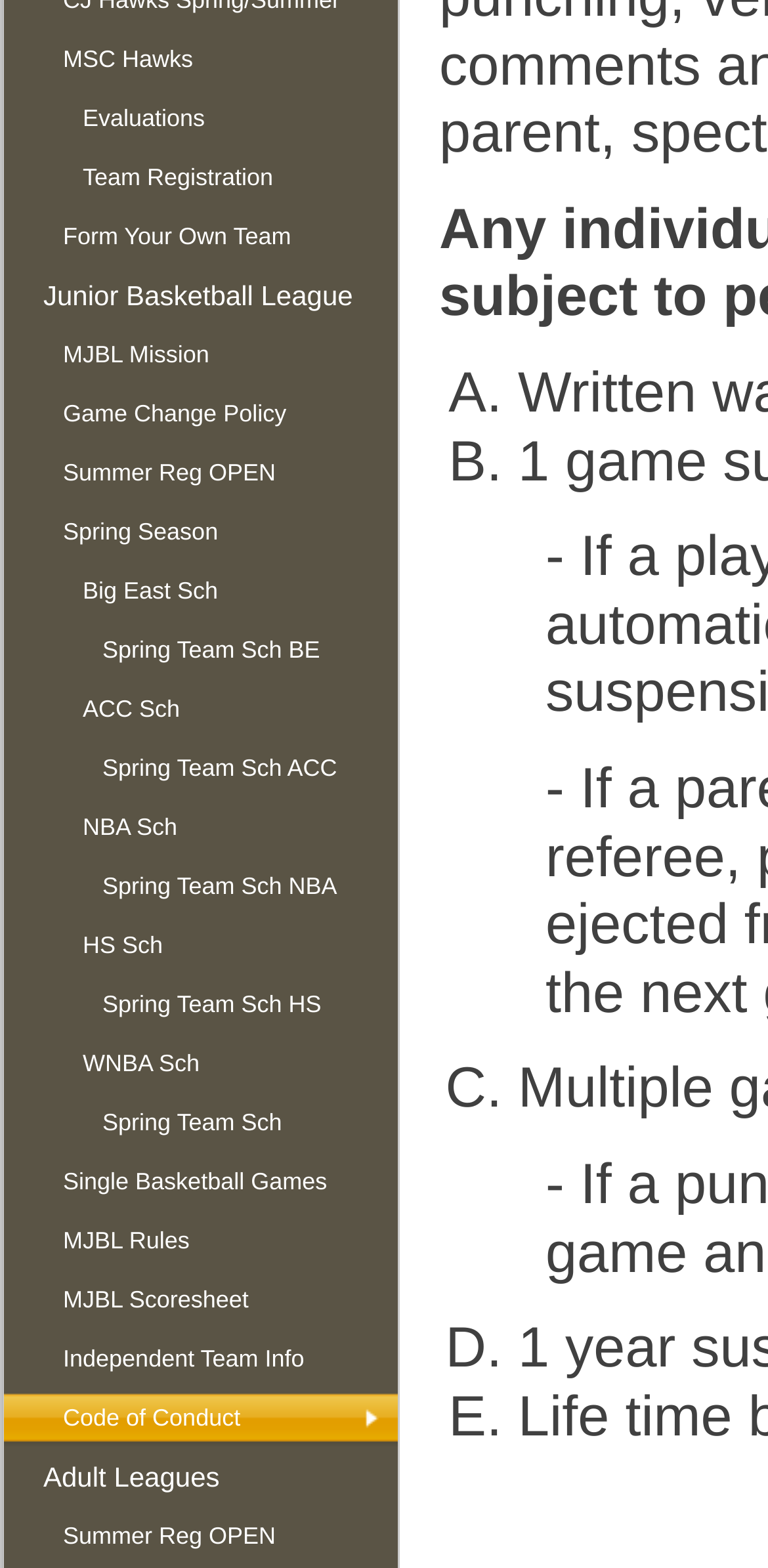What is the last link on the webpage?
Based on the image, give a concise answer in the form of a single word or short phrase.

Summer Reg OPEN